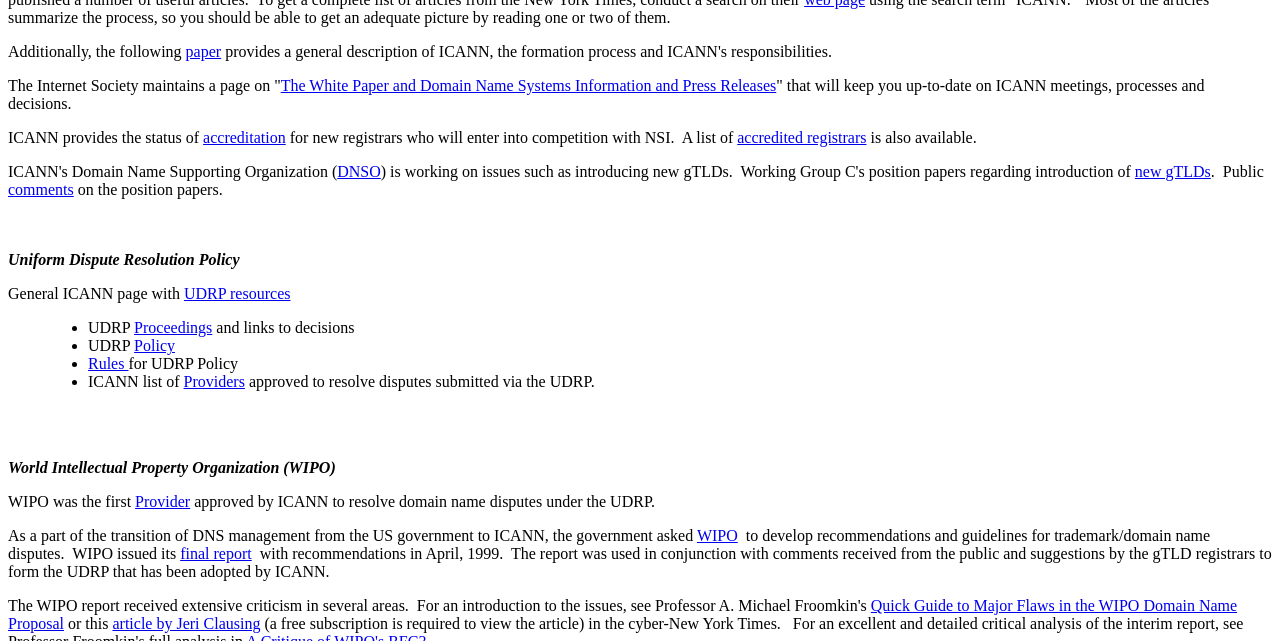Can you show the bounding box coordinates of the region to click on to complete the task described in the instruction: "Read the Uniform Dispute Resolution Policy"?

[0.006, 0.392, 0.187, 0.418]